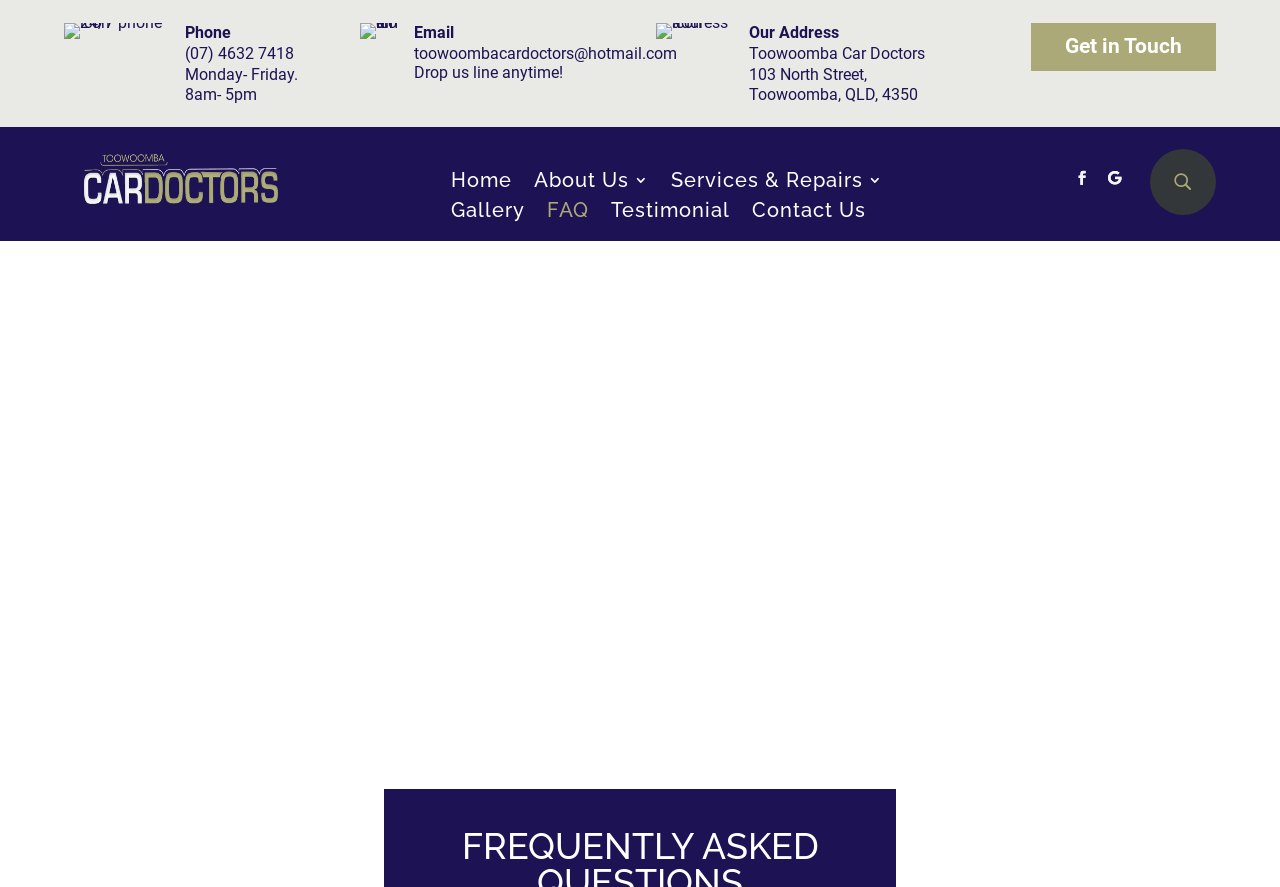Determine the bounding box coordinates for the element that should be clicked to follow this instruction: "Send an email". The coordinates should be given as four float numbers between 0 and 1, in the format [left, top, right, bottom].

[0.323, 0.05, 0.529, 0.071]